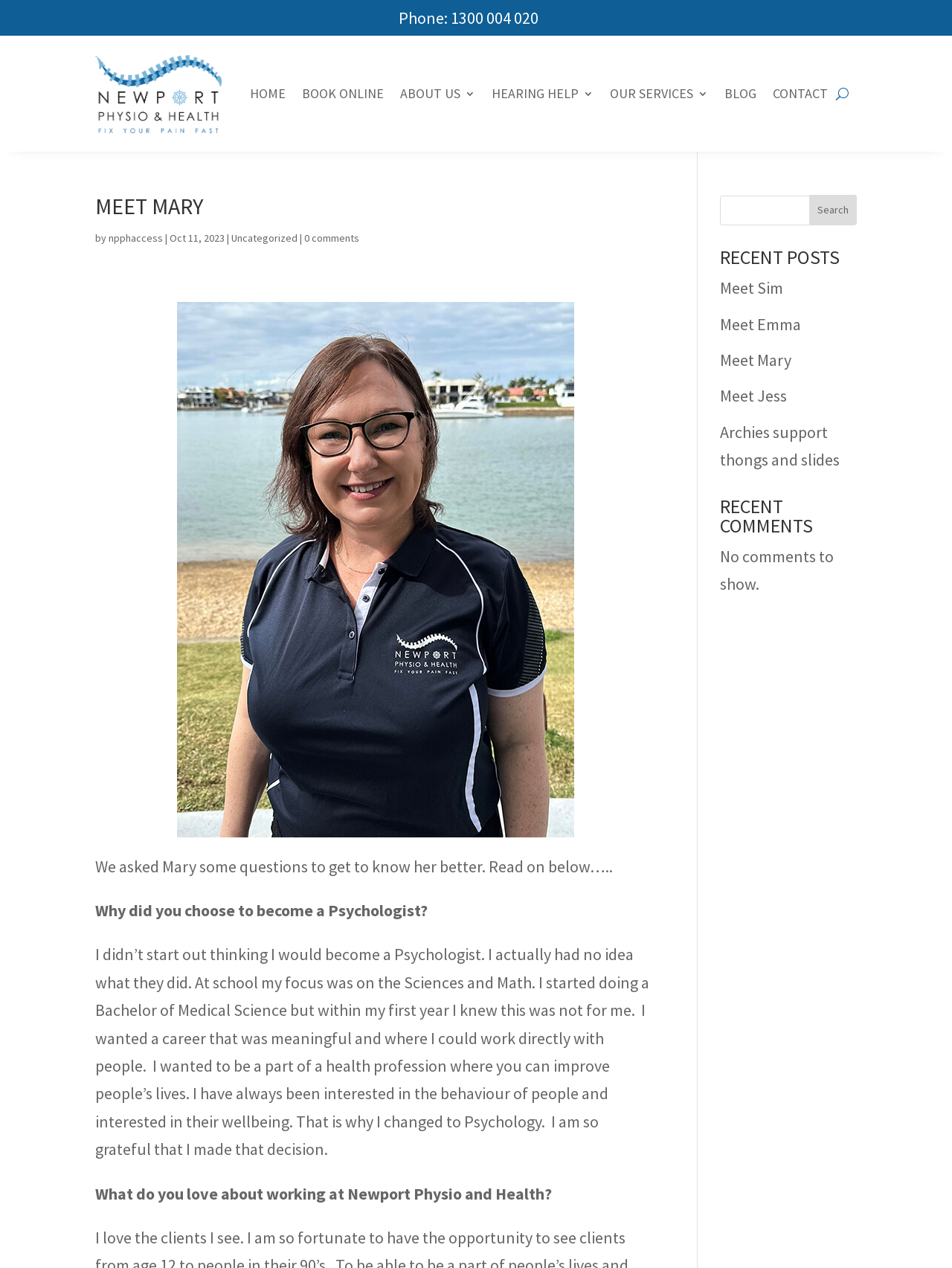Please identify the bounding box coordinates of the element's region that I should click in order to complete the following instruction: "Search for something". The bounding box coordinates consist of four float numbers between 0 and 1, i.e., [left, top, right, bottom].

[0.756, 0.154, 0.9, 0.178]